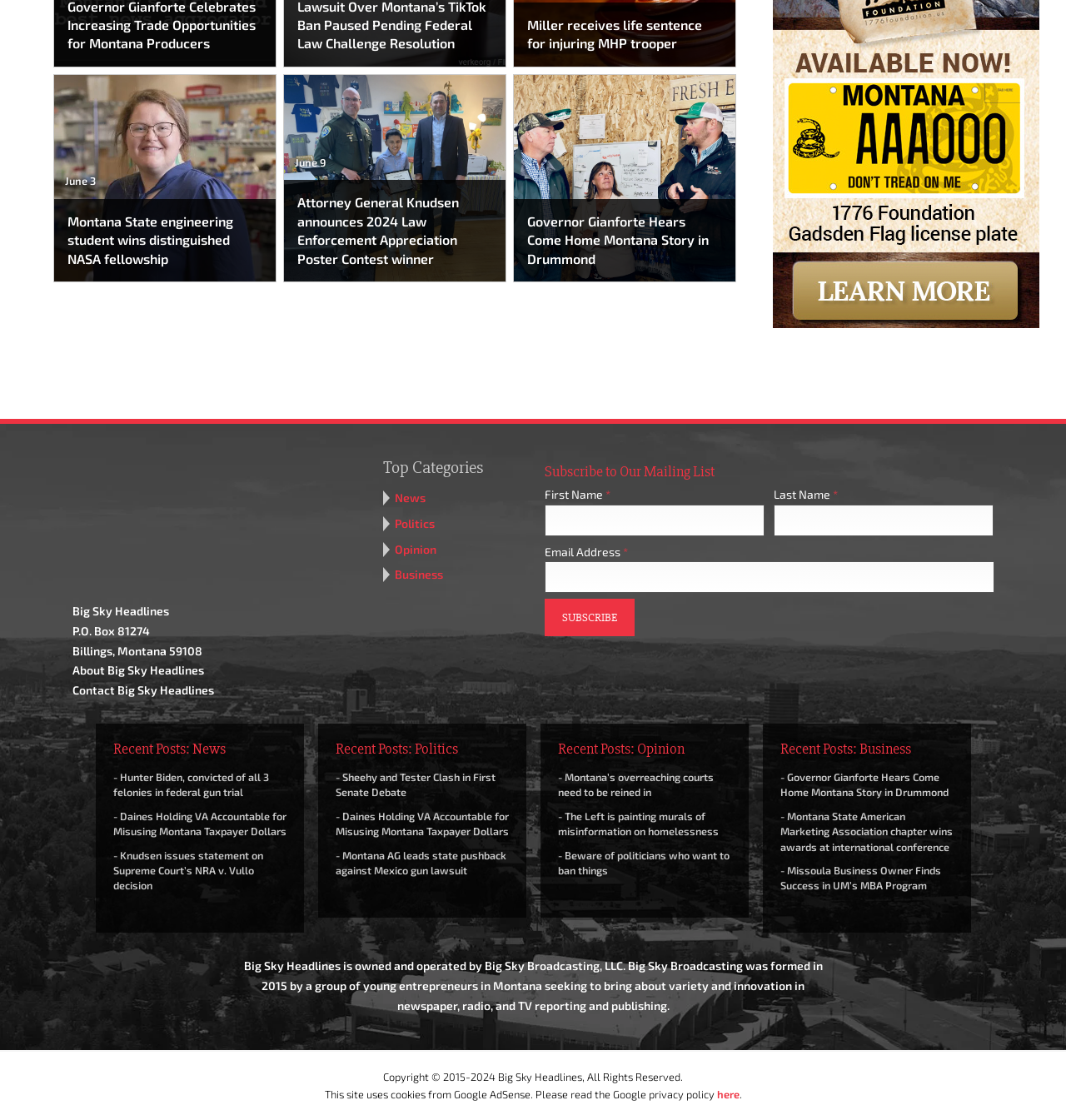Locate the bounding box coordinates of the element that should be clicked to fulfill the instruction: "View recent posts in Politics".

[0.314, 0.662, 0.477, 0.675]